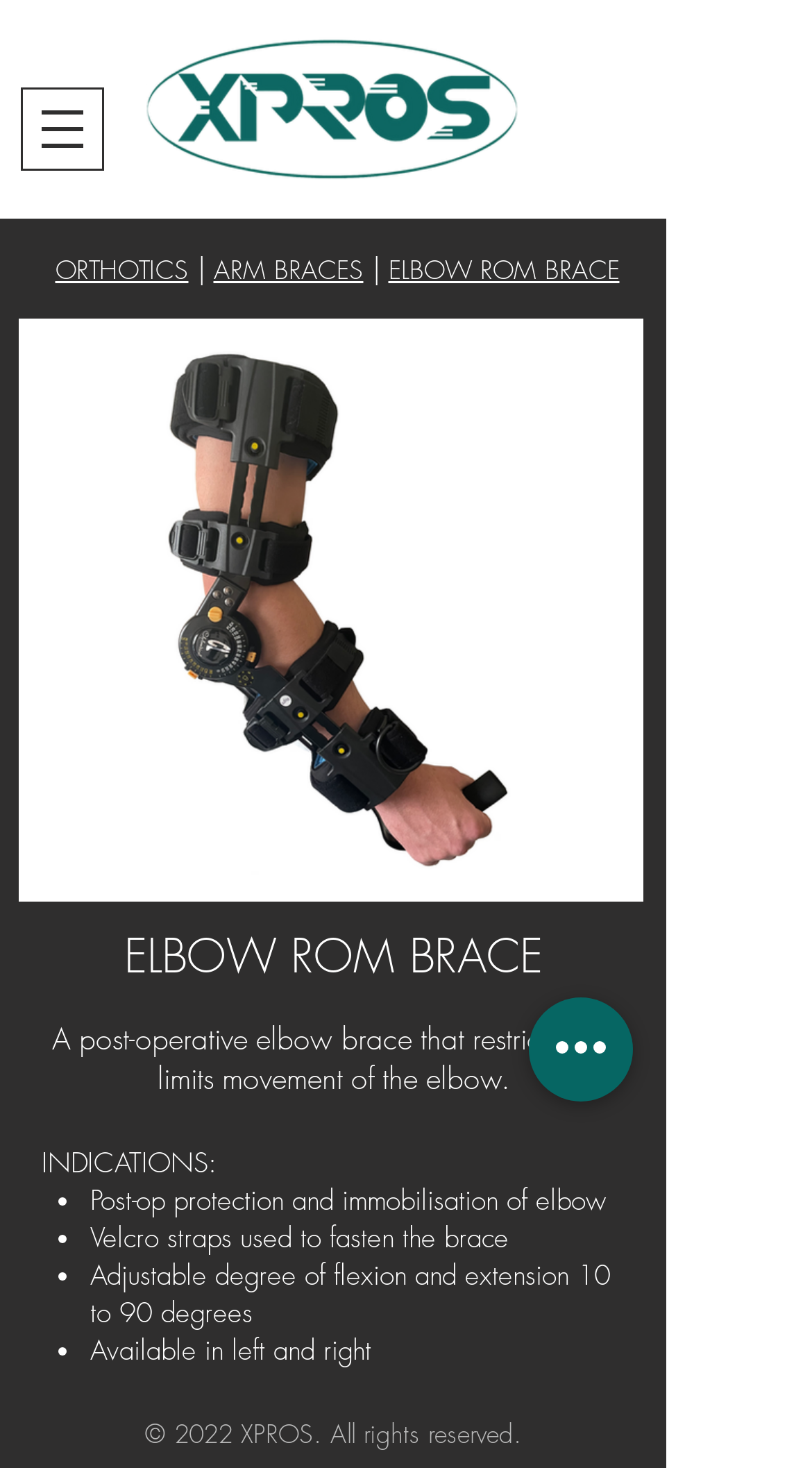What is the purpose of the elbow ROM brace?
Refer to the image and respond with a one-word or short-phrase answer.

Post-op protection and immobilisation